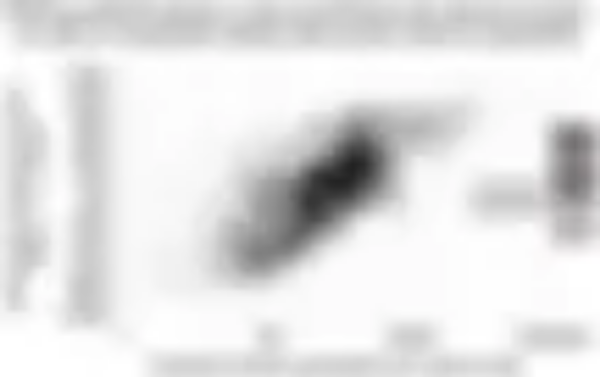Explain the details of the image comprehensively.

The image presents a scatter plot that visually analyzes the relationship between population density and the Democratic margin-of-victory in the 2020 U.S. presidential election. It illustrates how major population centers, largely cities, tend to skew Democratic by significant margins, often exceeding 20%. This graphical representation is based on county-level election data and population estimates for the same year. 

On the axes, the horizontal dimension likely indicates increasing population density, while the vertical axis reflects the margin of victory for Democratic candidates. Accompanying visual cues, such as a legend or data points, help emphasize the correlation and clustering of data around major urban areas. This plot serves to underline the assertion that despite a majority of the population leaning Democratic, the political landscape is influenced by factors such as underrepresentation and voter suppression, particularly in densely populated regions. Overall, it reinforces the argument that concentrated urban populations play a crucial role in shaping electoral outcomes in the U.S. political system.